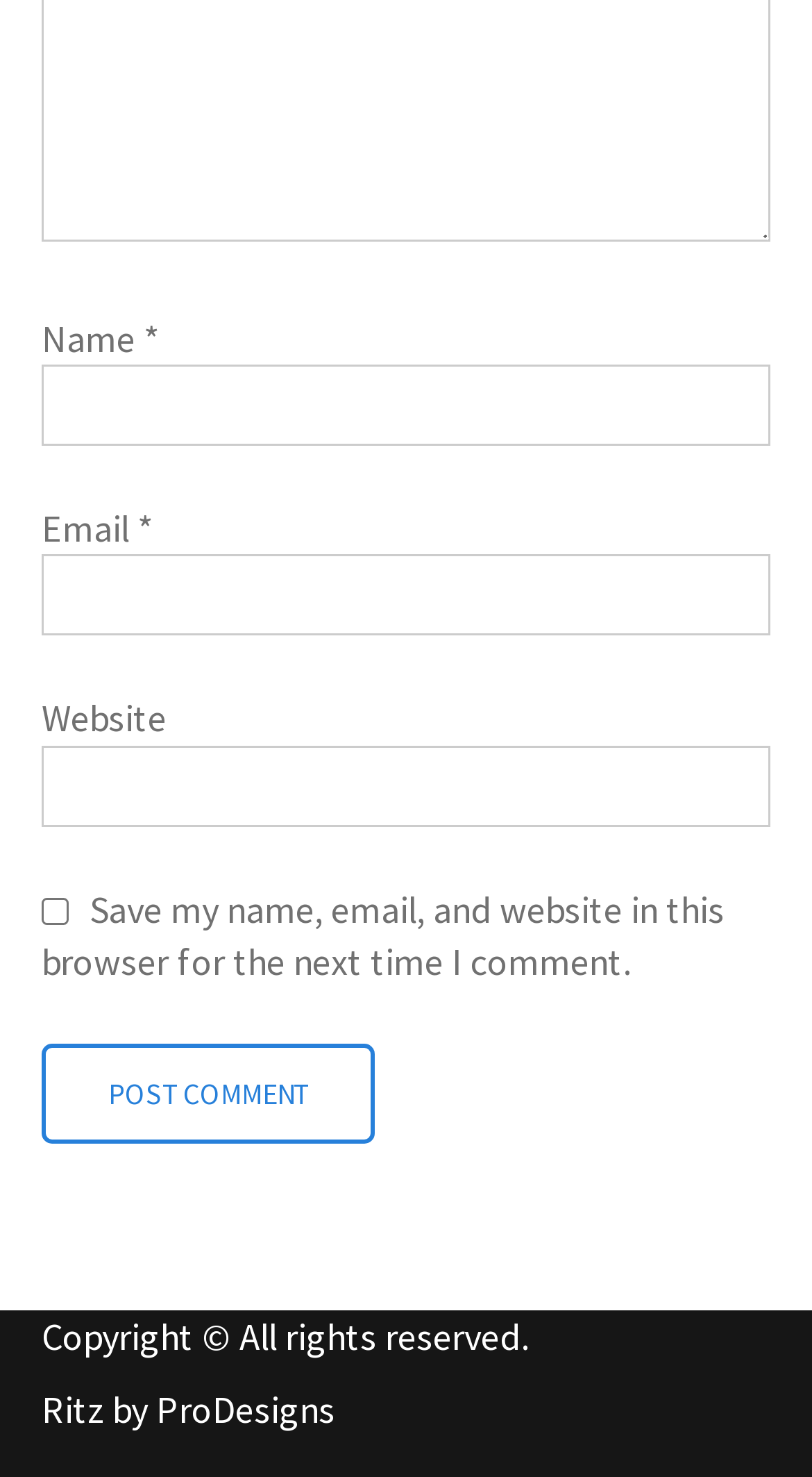What is the copyright information?
Relying on the image, give a concise answer in one word or a brief phrase.

Copyright © All rights reserved.